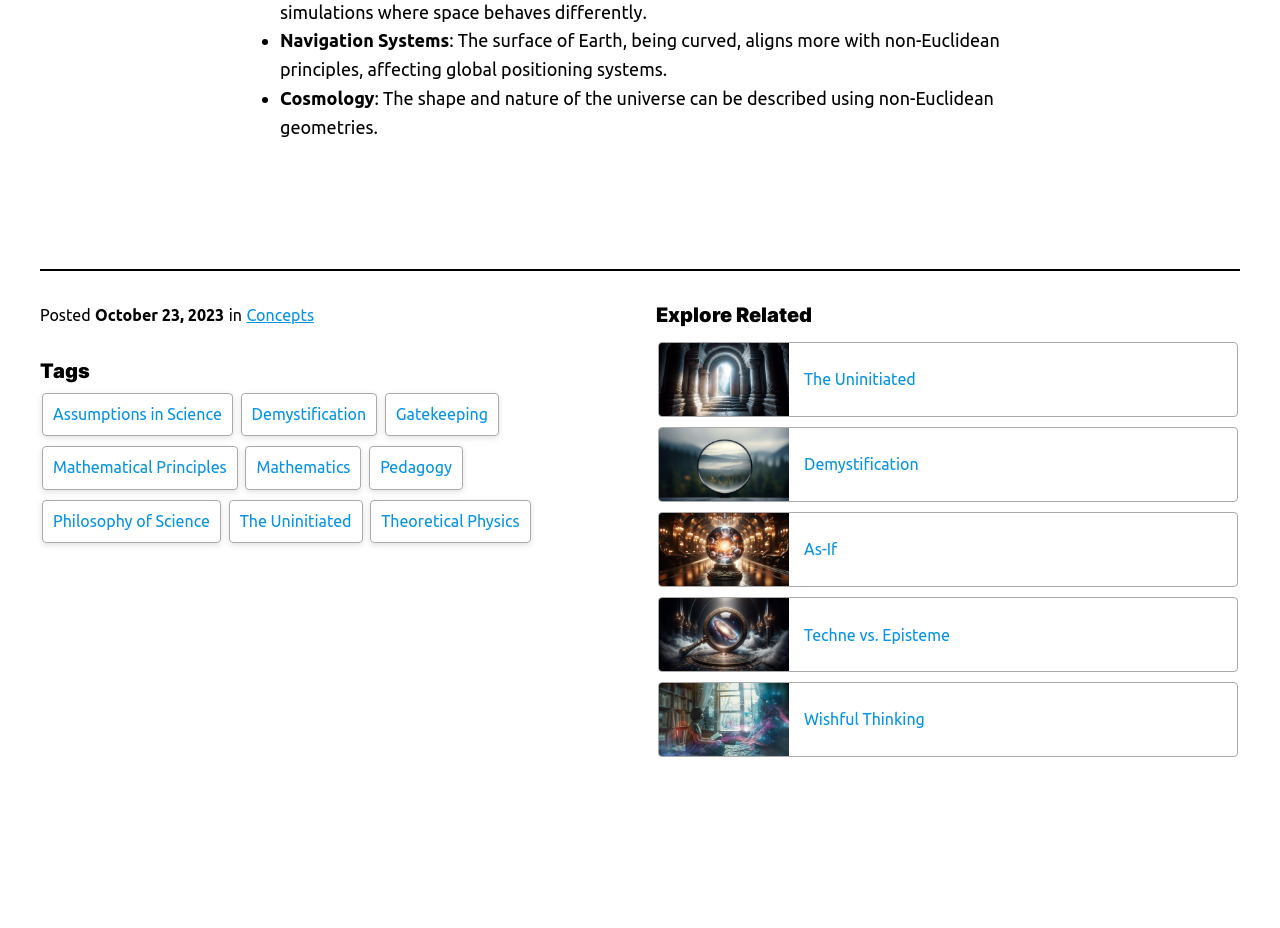Show me the bounding box coordinates of the clickable region to achieve the task as per the instruction: "Explore the 'The Uninitiated' related link".

[0.514, 0.369, 0.967, 0.449]